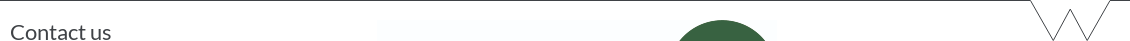Answer the following inquiry with a single word or phrase:
What style is used in the webpage design?

Minimalist